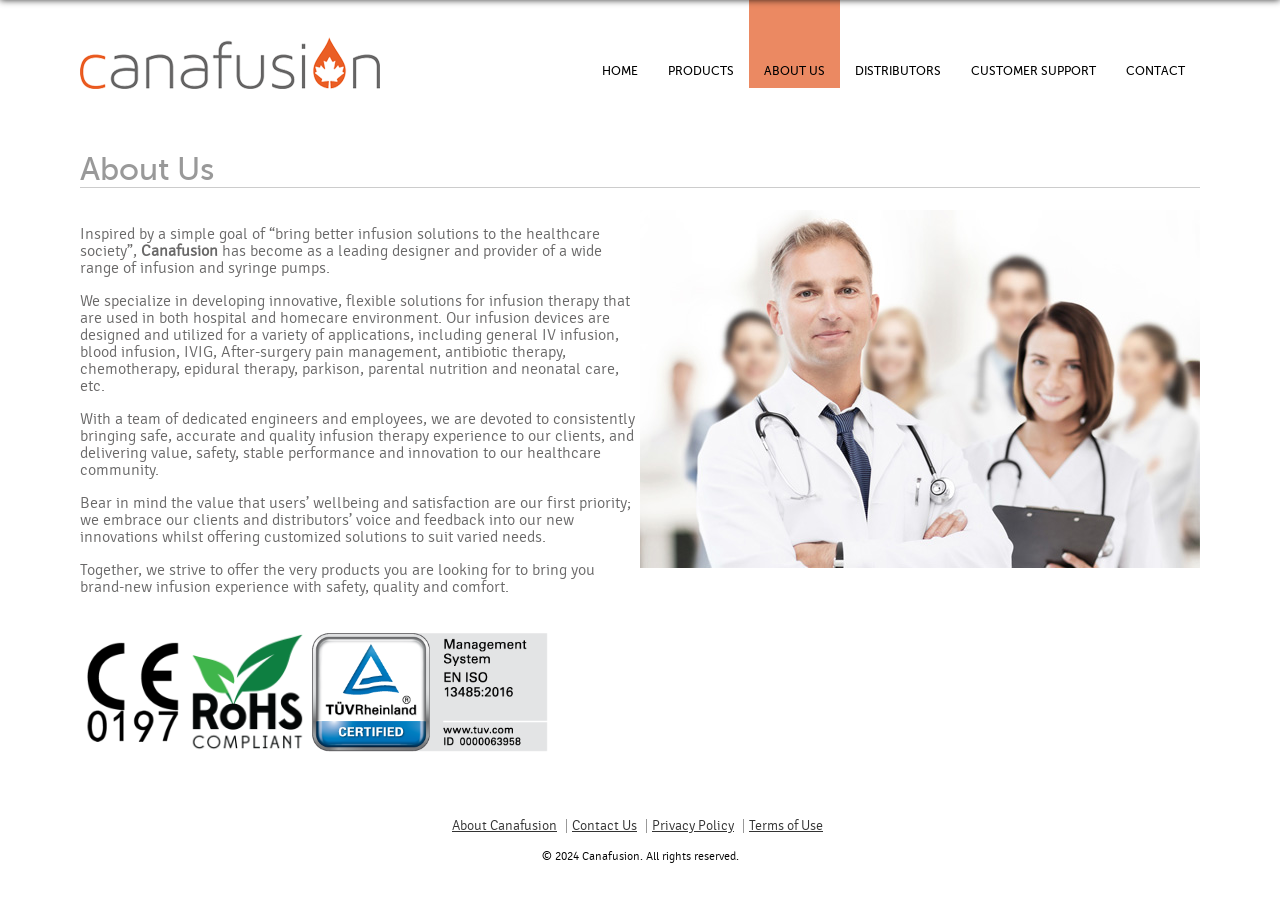What type of products does the company provide?
Use the information from the screenshot to give a comprehensive response to the question.

The type of products provided by the company is mentioned in the StaticText element with the text 'Canafusion has become as a leading designer and provider of a wide range of infusion and syringe pumps.' which indicates that the company provides infusion and syringe pumps.